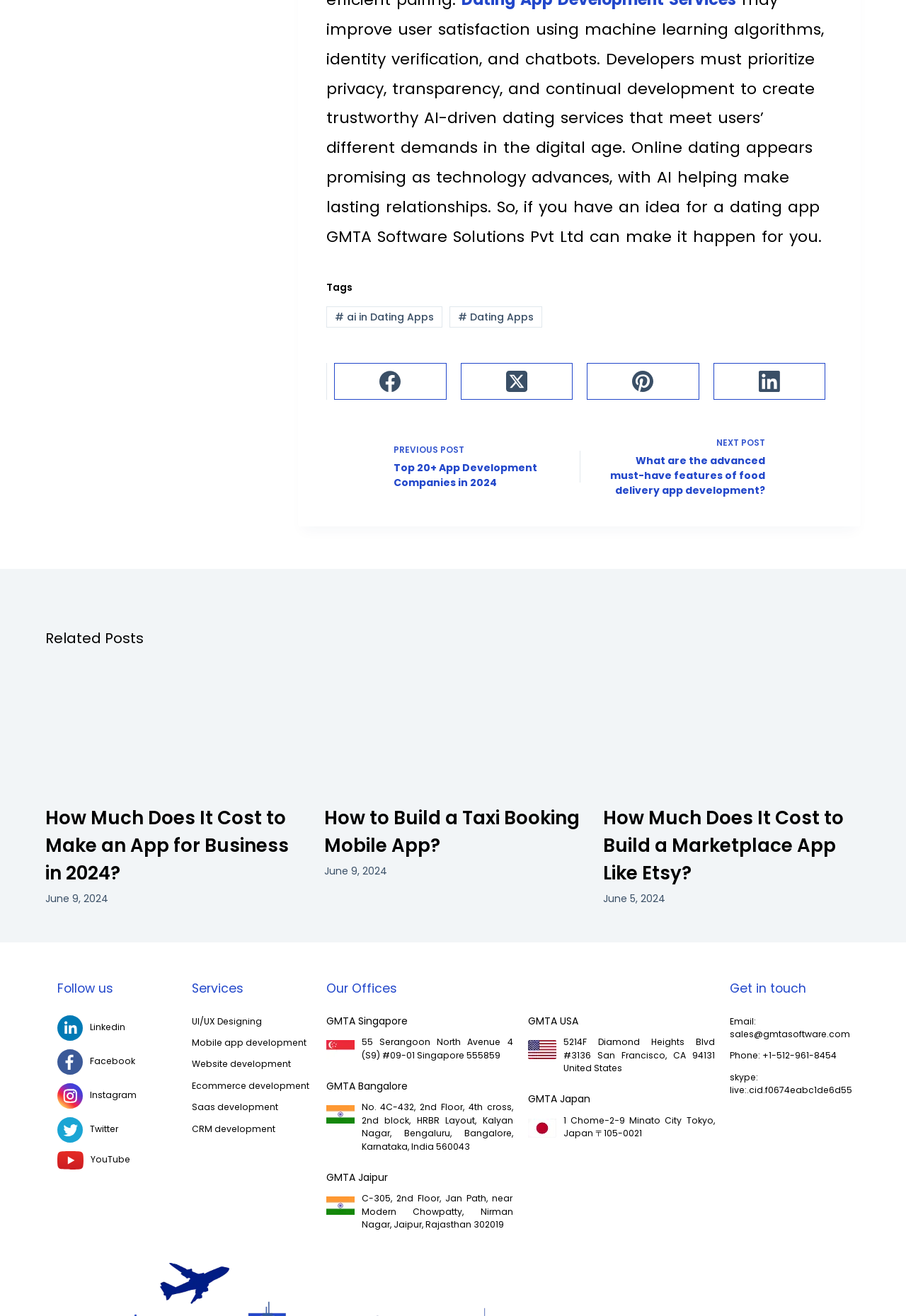Can you show the bounding box coordinates of the region to click on to complete the task described in the instruction: "Explore 'UI/UX Designing' service"?

[0.211, 0.771, 0.289, 0.781]